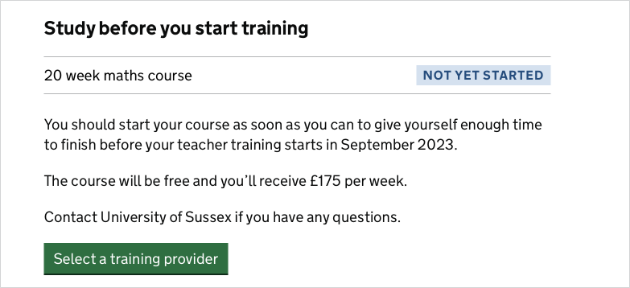With reference to the screenshot, provide a detailed response to the question below:
How much is the weekly bursary provided?

The caption states that a weekly bursary of £175 is provided to support participants, which means that each participant will receive £175 per week.